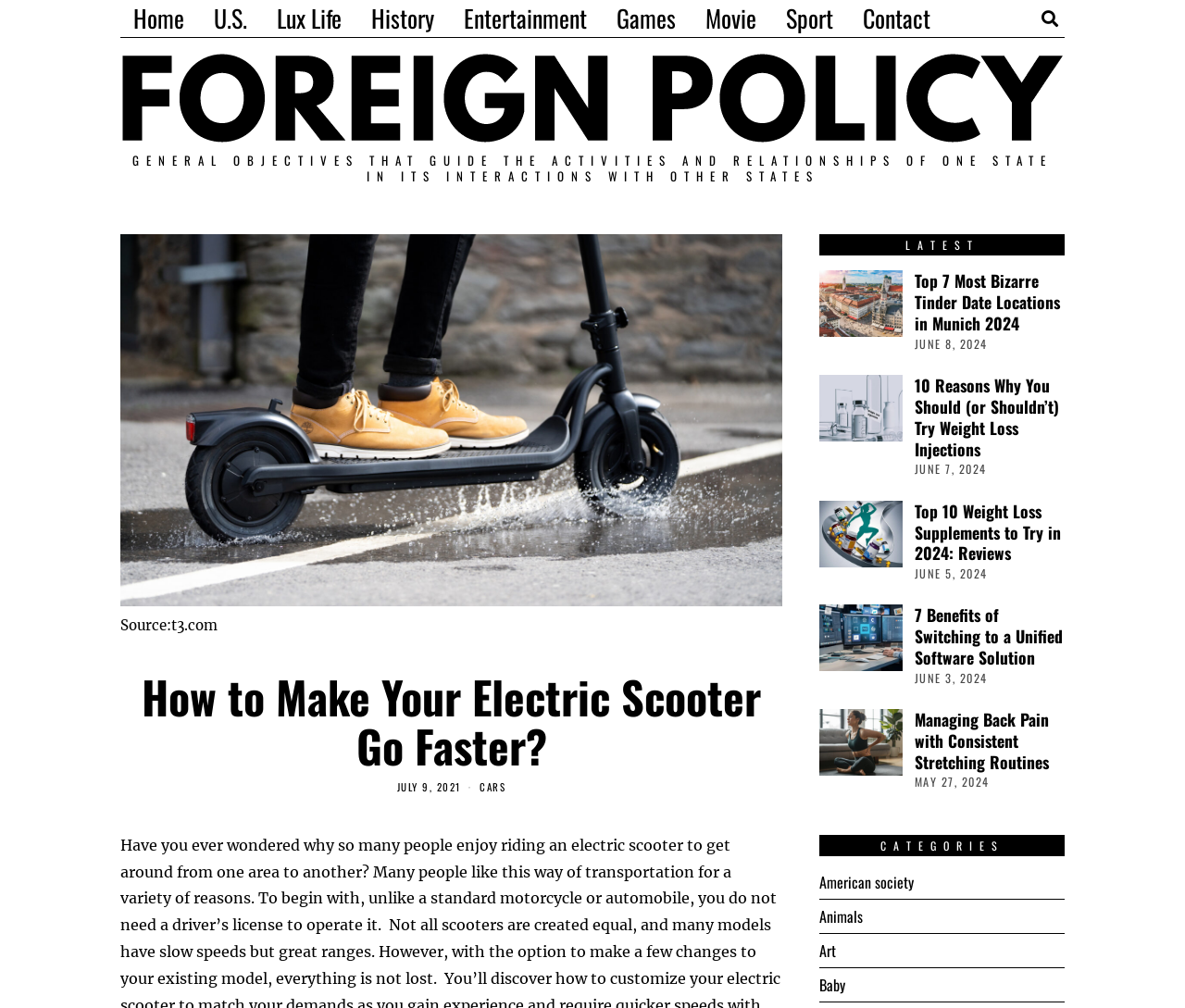Locate the bounding box coordinates of the clickable element to fulfill the following instruction: "Check the time of the article '7 Benefits of Switching to a Unified Software Solution'". Provide the coordinates as four float numbers between 0 and 1 in the format [left, top, right, bottom].

[0.772, 0.664, 0.833, 0.681]